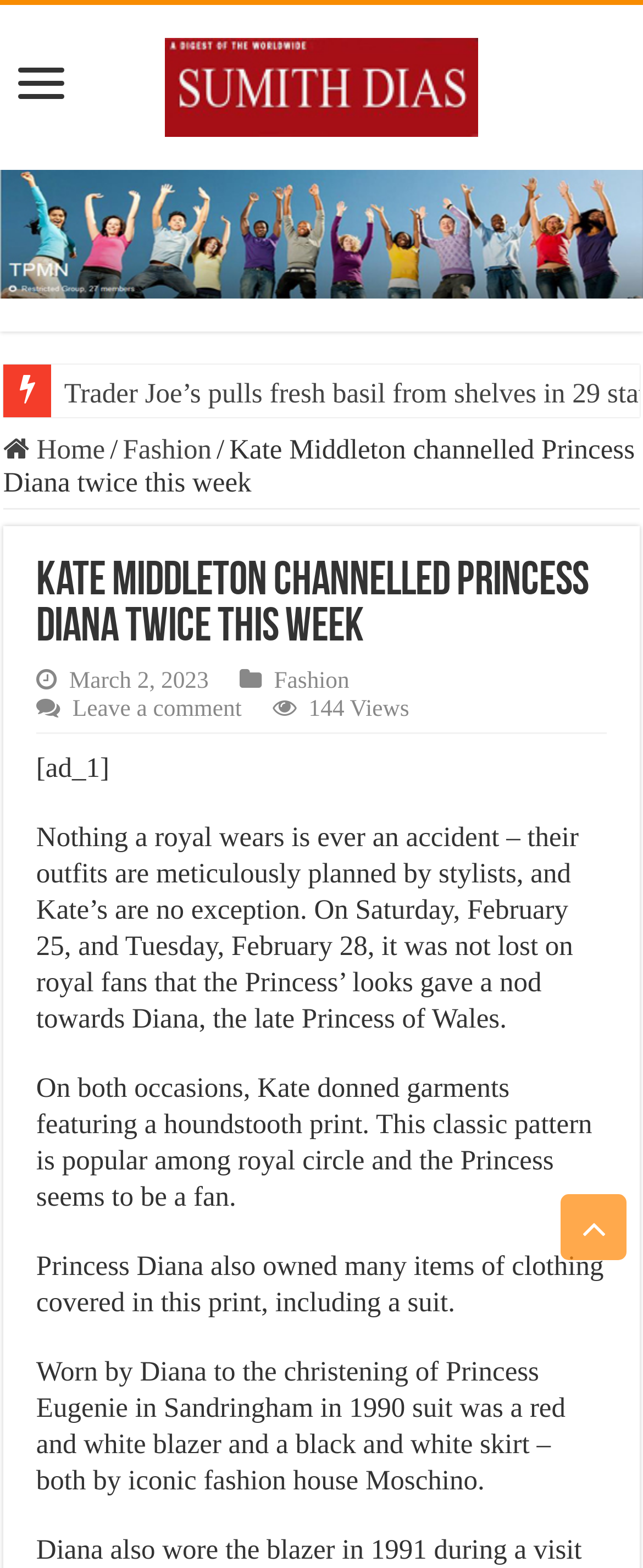Determine the primary headline of the webpage.

Kate Middleton channelled Princess Diana twice this week